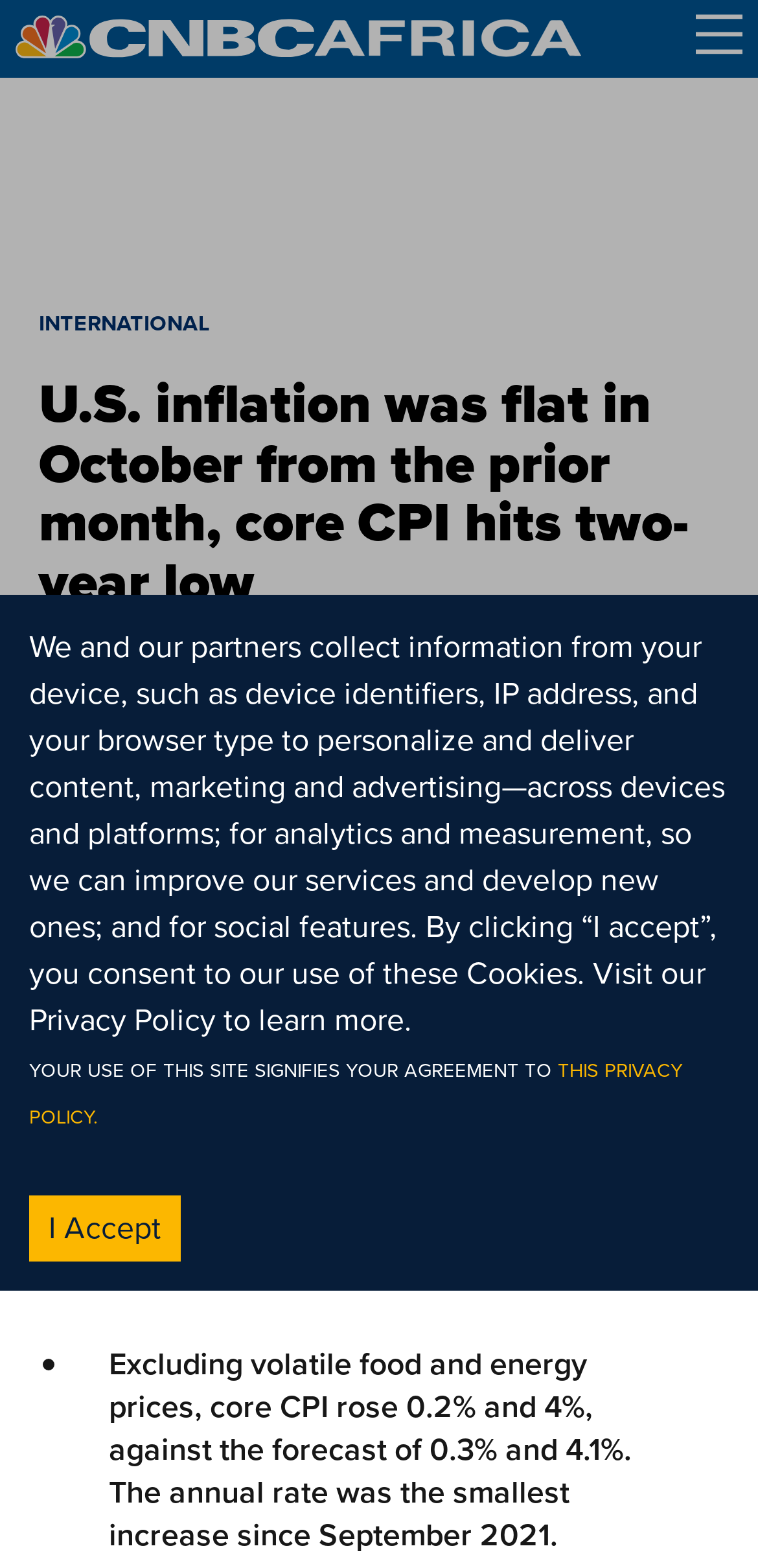Pinpoint the bounding box coordinates of the clickable area needed to execute the instruction: "Open the menu". The coordinates should be specified as four float numbers between 0 and 1, i.e., [left, top, right, bottom].

[0.918, 0.007, 0.979, 0.037]